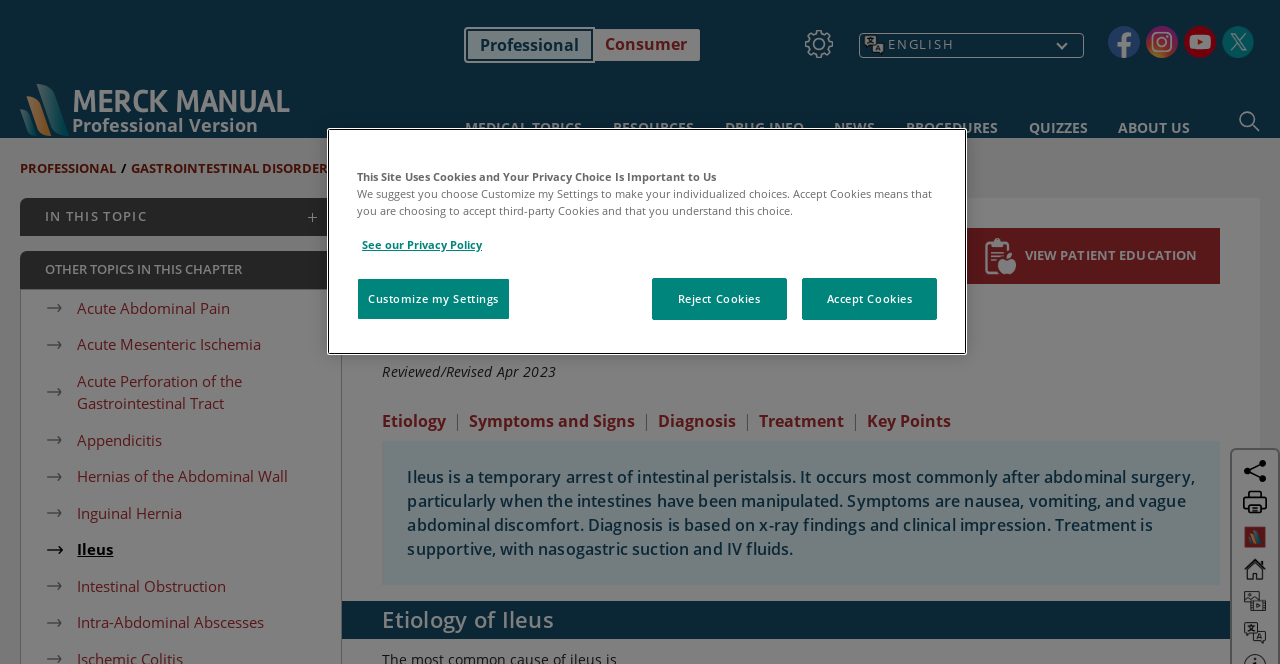Please locate the bounding box coordinates of the element's region that needs to be clicked to follow the instruction: "Read about 'Etiology' of Ileus". The bounding box coordinates should be provided as four float numbers between 0 and 1, i.e., [left, top, right, bottom].

[0.299, 0.615, 0.349, 0.651]